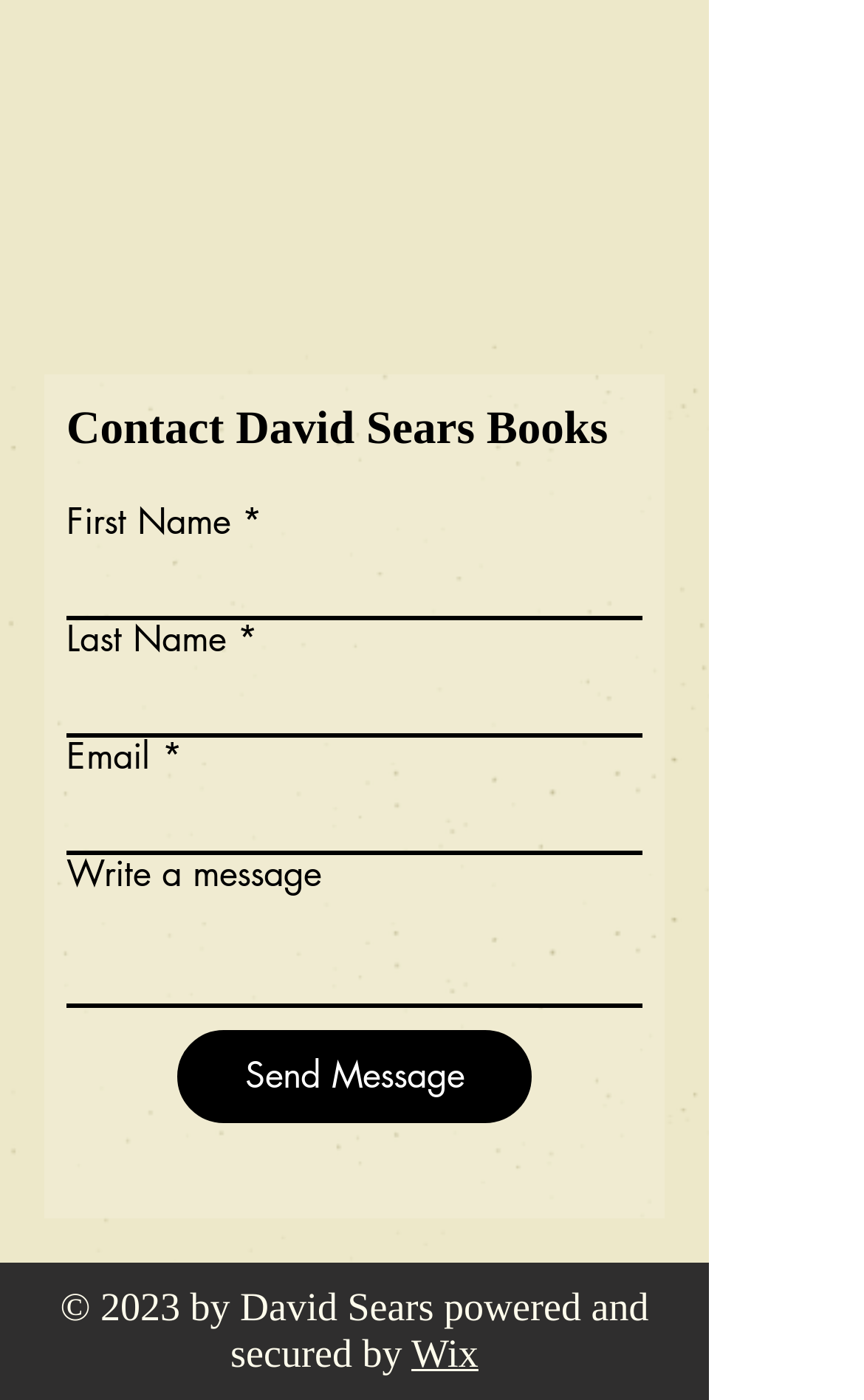Please answer the following question using a single word or phrase: 
What is the label of the button at the bottom of the form?

Send Message